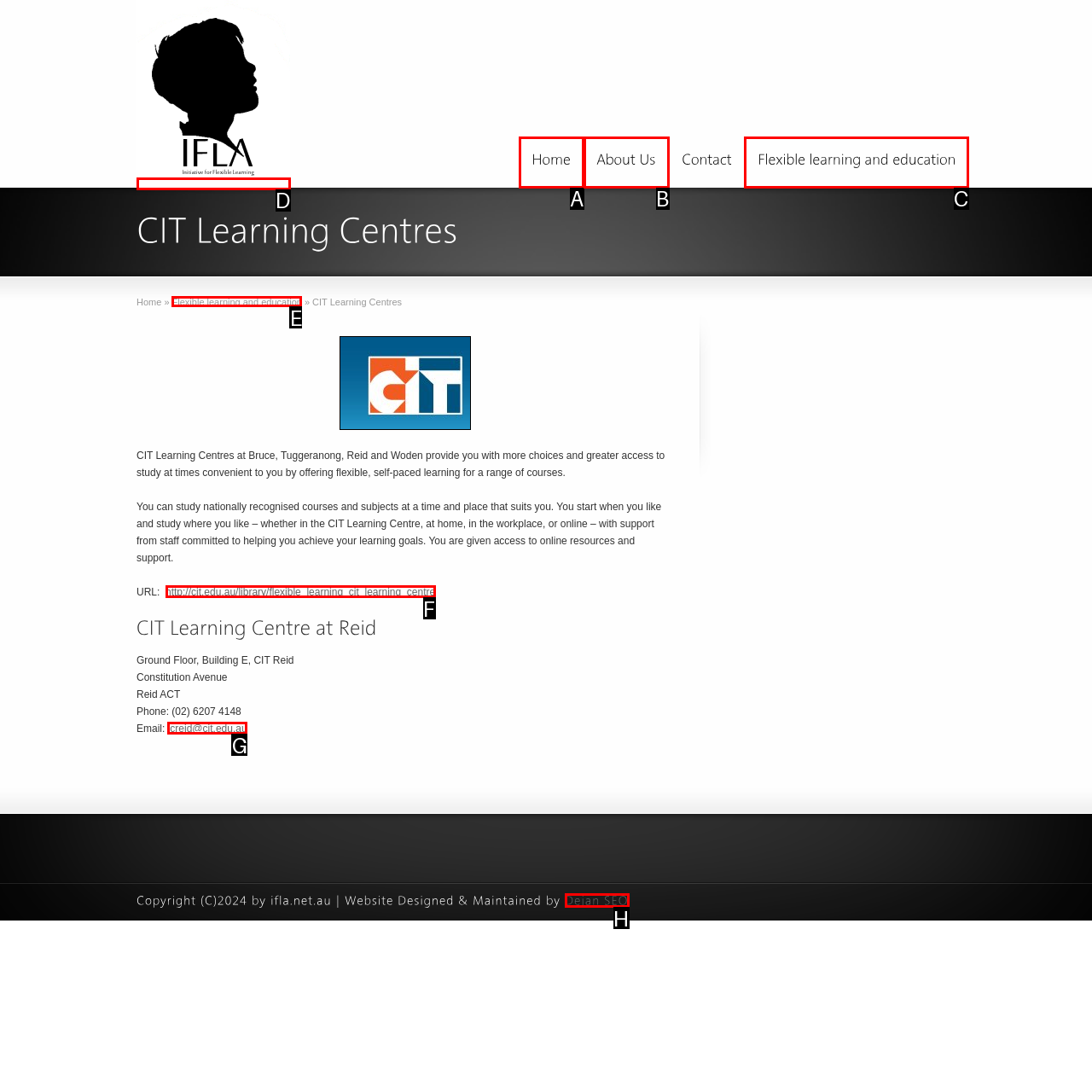Which HTML element should be clicked to complete the task: Click on the 'Flexible learning and education' link? Answer with the letter of the corresponding option.

C